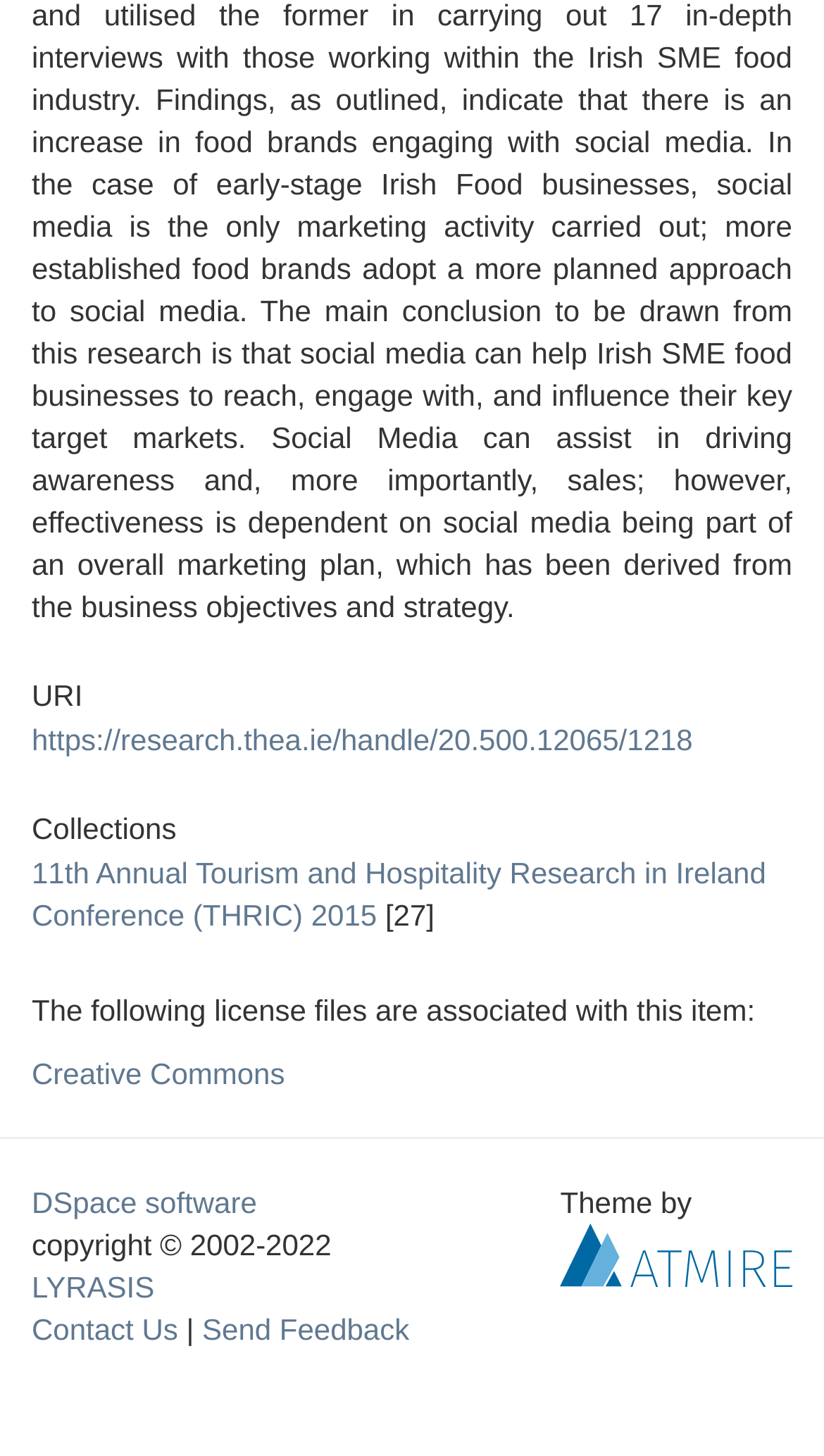Who is the copyright holder of this website?
Your answer should be a single word or phrase derived from the screenshot.

LYRASIS